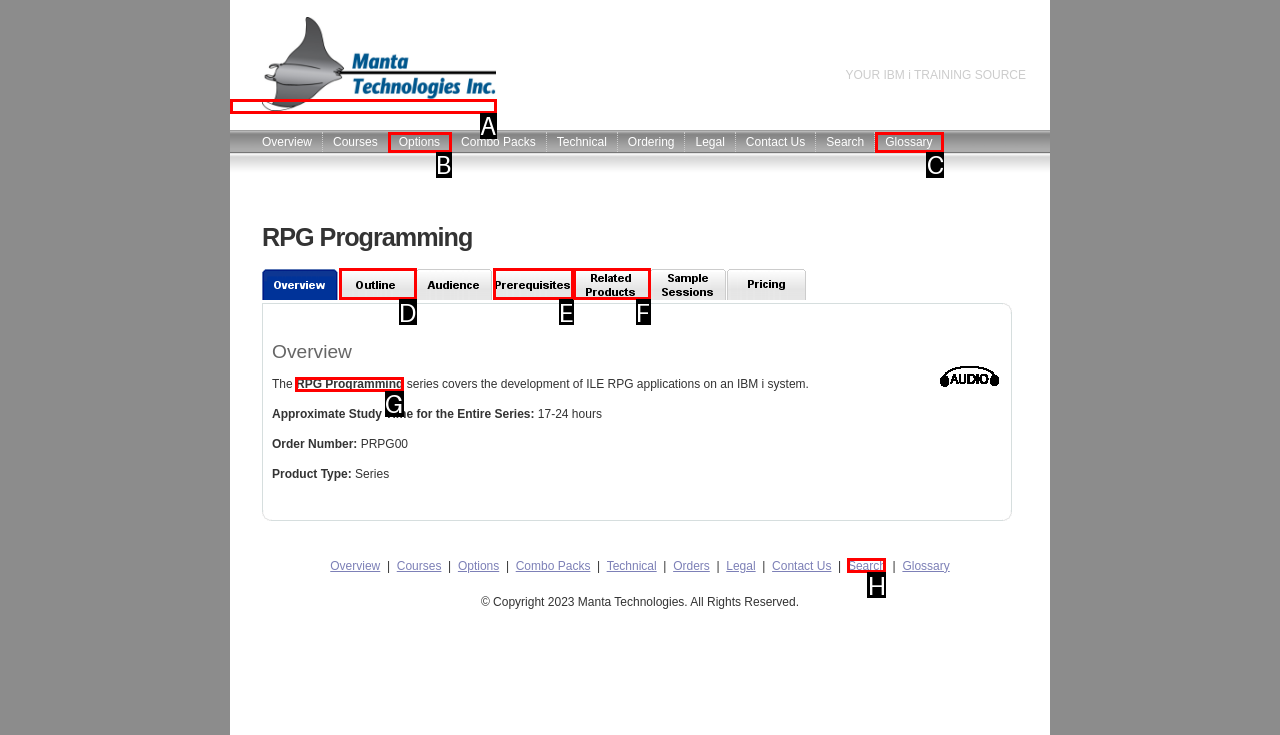Indicate which HTML element you need to click to complete the task: View the RPG Programming series description. Provide the letter of the selected option directly.

G